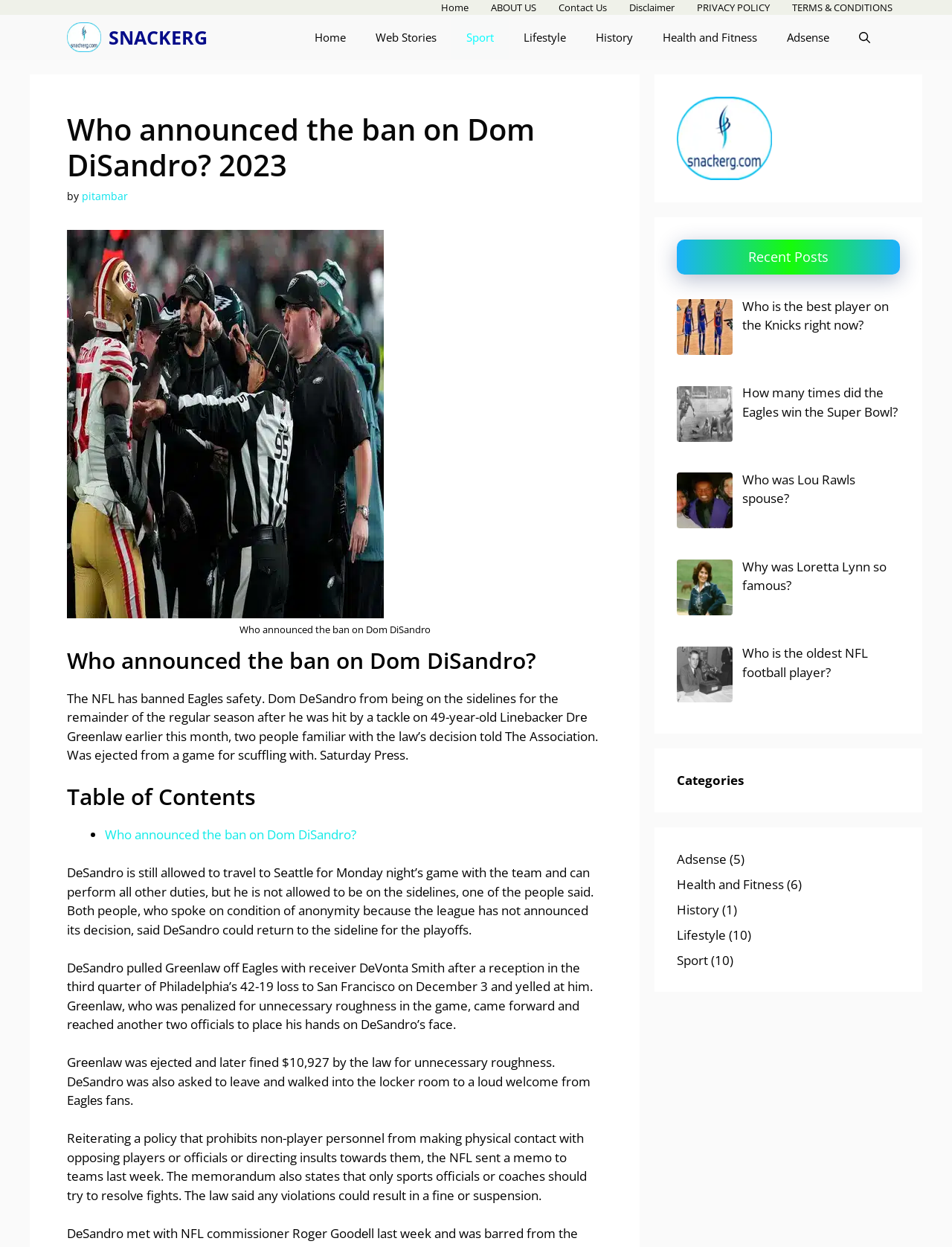Find the bounding box coordinates for the area you need to click to carry out the instruction: "Open search". The coordinates should be four float numbers between 0 and 1, indicated as [left, top, right, bottom].

[0.887, 0.012, 0.93, 0.048]